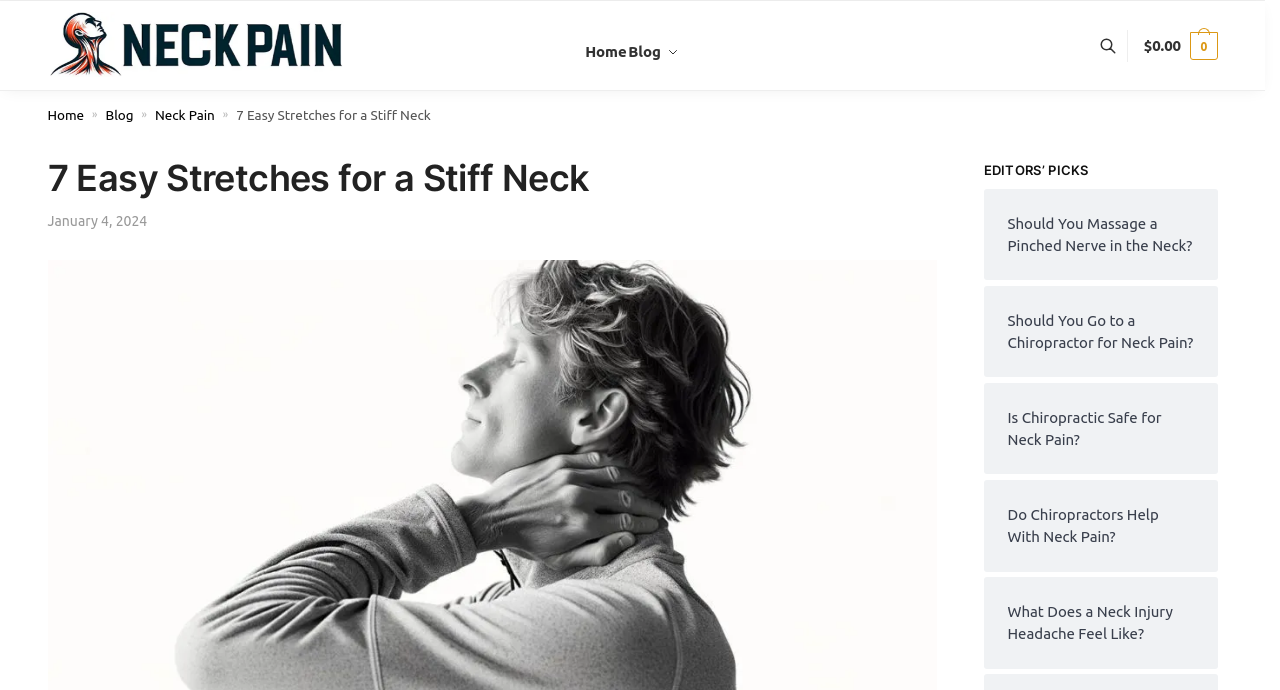Identify the bounding box coordinates of the section to be clicked to complete the task described by the following instruction: "toggle search". The coordinates should be four float numbers between 0 and 1, formatted as [left, top, right, bottom].

[0.854, 0.0, 0.894, 0.133]